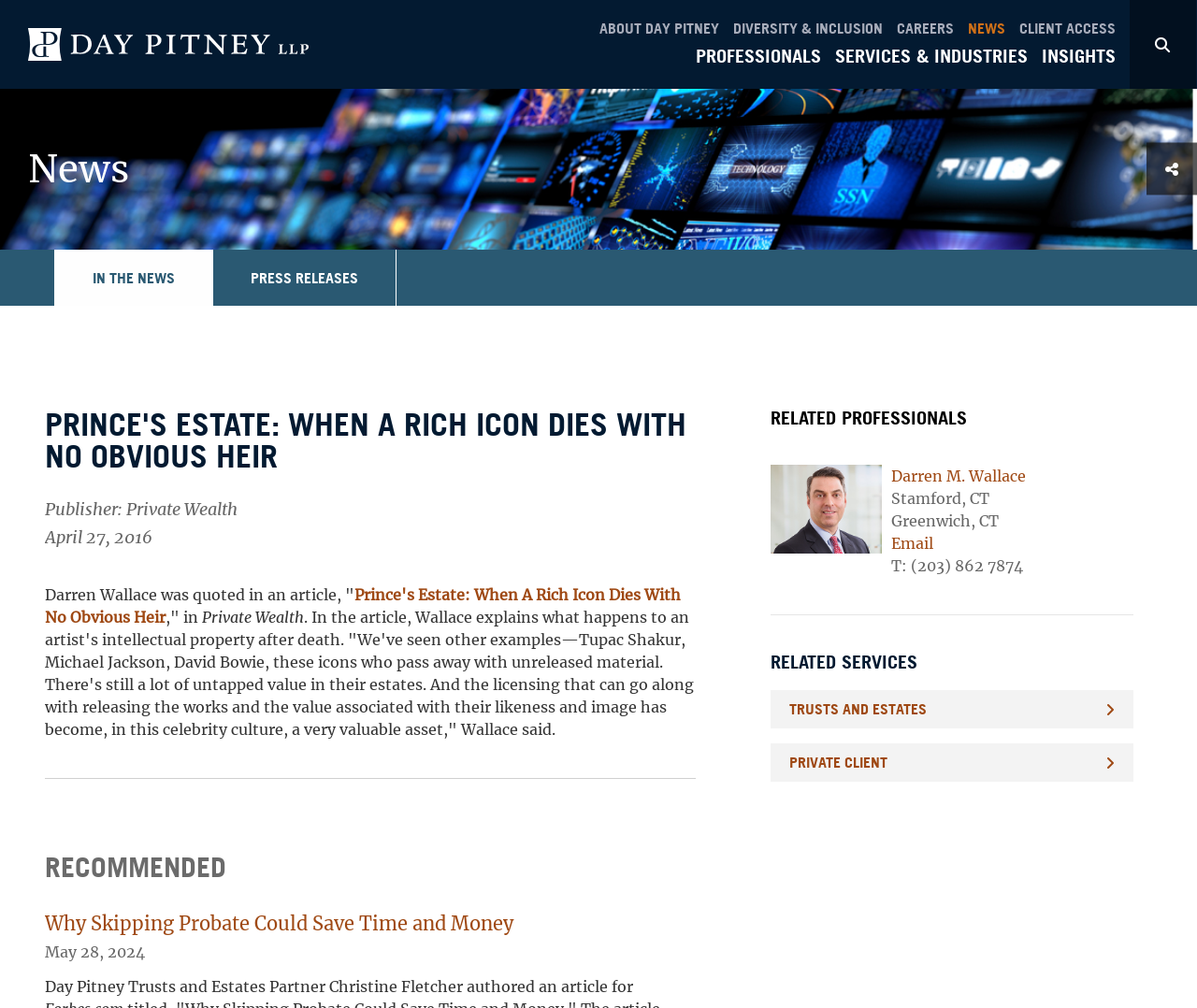Please provide a one-word or short phrase answer to the question:
What is the logo of the law firm?

Day Pitney LLP Logo